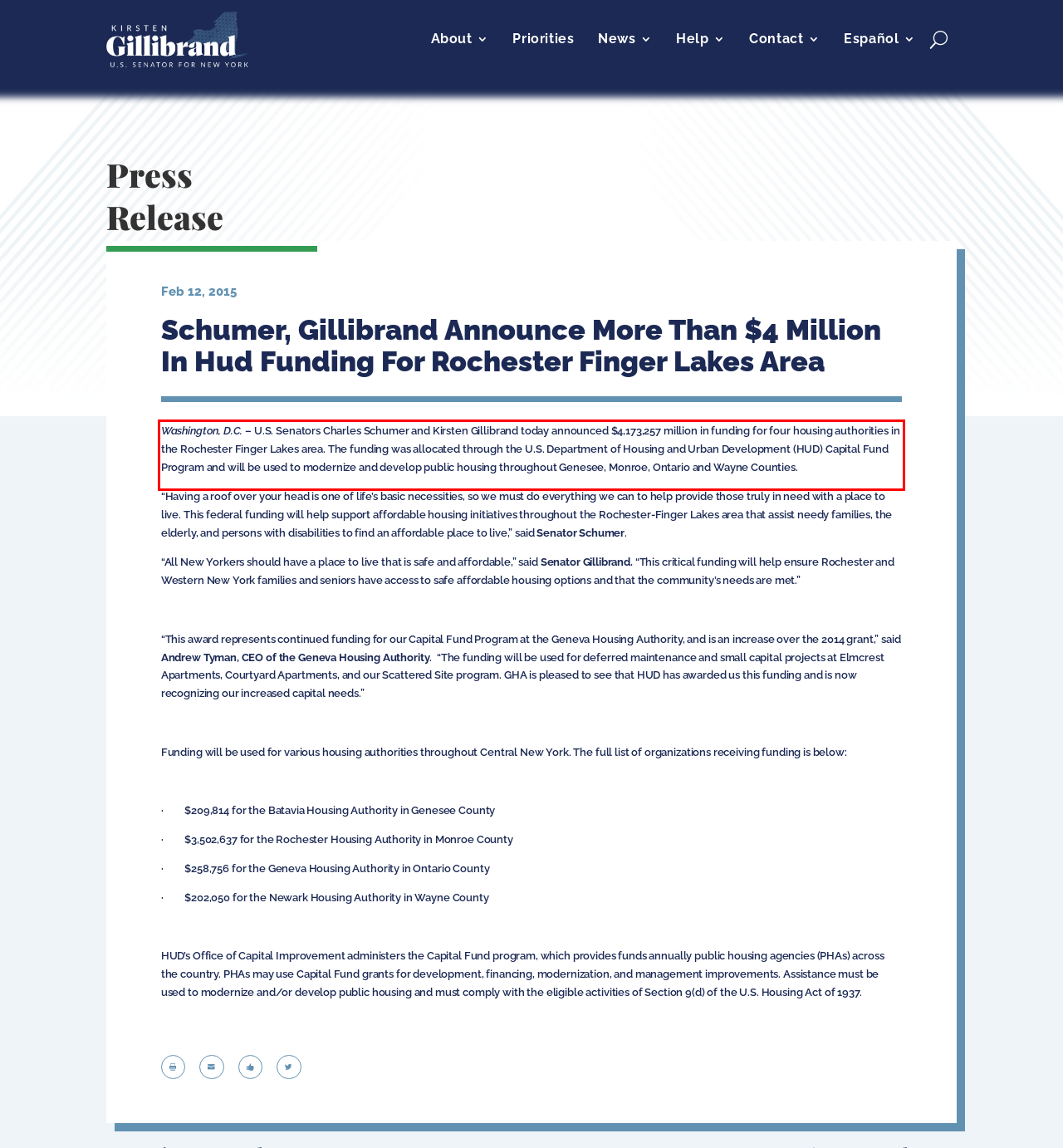You have a screenshot of a webpage with a red bounding box. Identify and extract the text content located inside the red bounding box.

Washington, D.C. – U.S. Senators Charles Schumer and Kirsten Gillibrand today announced $4,173,257 million in funding for four housing authorities in the Rochester Finger Lakes area. The funding was allocated through the U.S. Department of Housing and Urban Development (HUD) Capital Fund Program and will be used to modernize and develop public housing throughout Genesee, Monroe, Ontario and Wayne Counties.